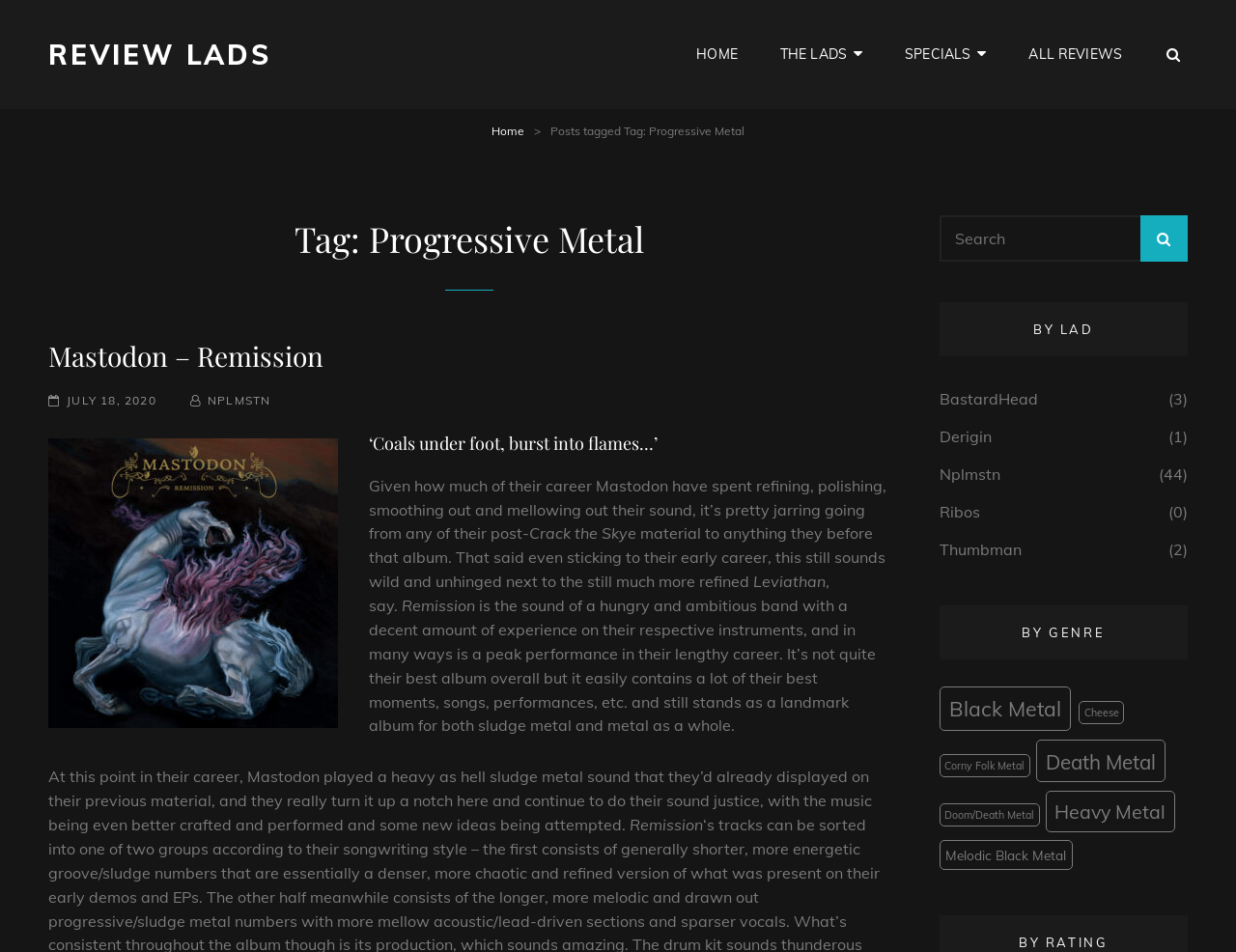What is the title of the first review?
Based on the screenshot, provide your answer in one word or phrase.

Mastodon – Remission